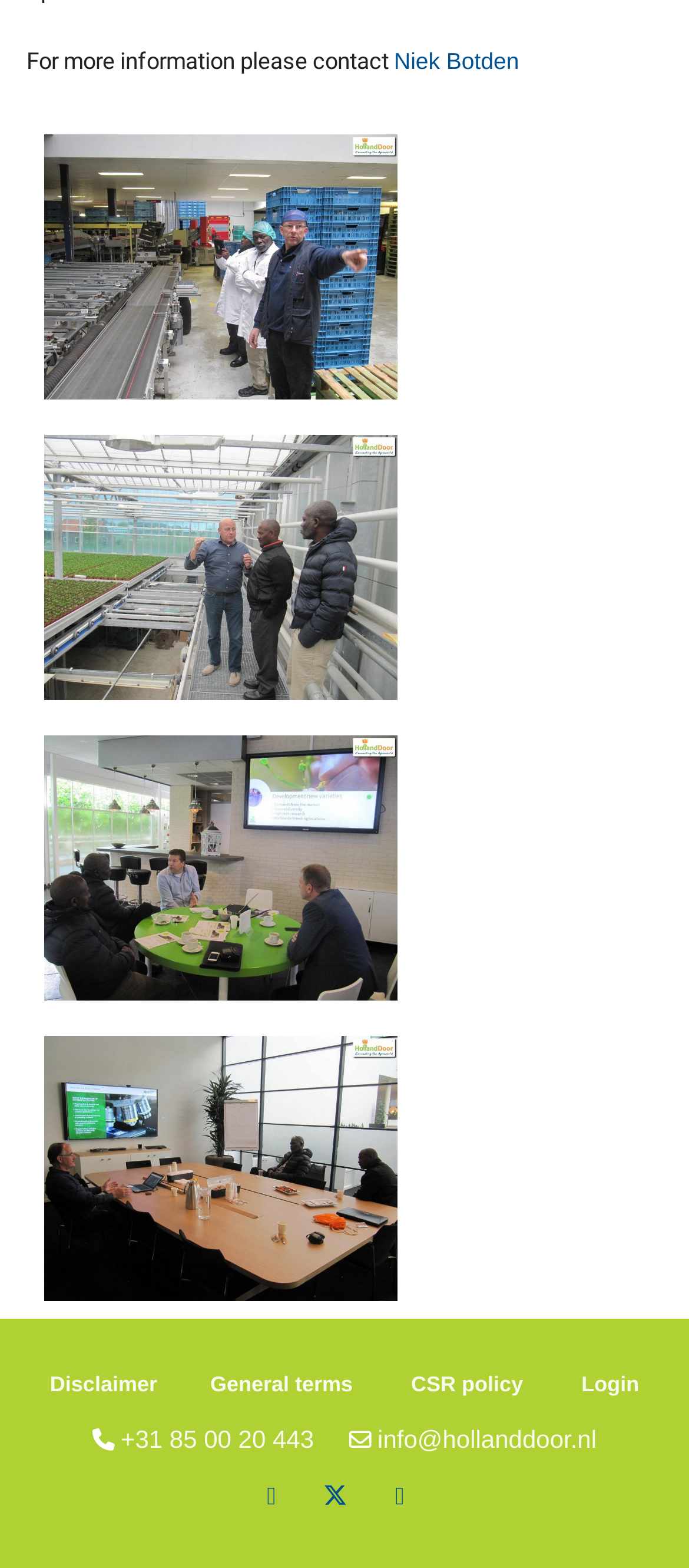Please identify the bounding box coordinates of the region to click in order to complete the task: "View disclaimer". The coordinates must be four float numbers between 0 and 1, specified as [left, top, right, bottom].

[0.073, 0.875, 0.228, 0.89]